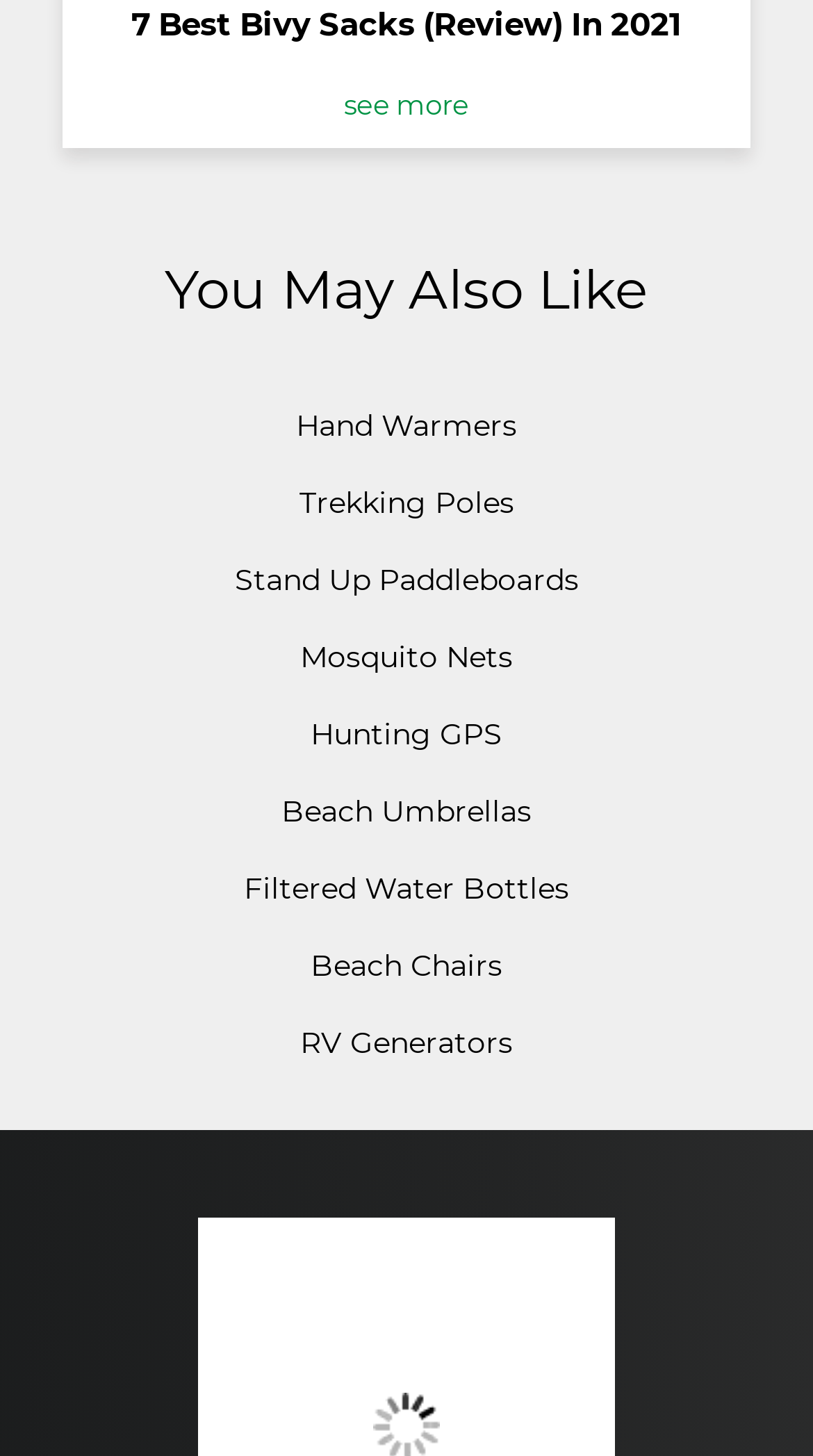Determine the bounding box for the HTML element described here: "Hunting GPS". The coordinates should be given as [left, top, right, bottom] with each number being a float between 0 and 1.

[0.382, 0.491, 0.618, 0.517]